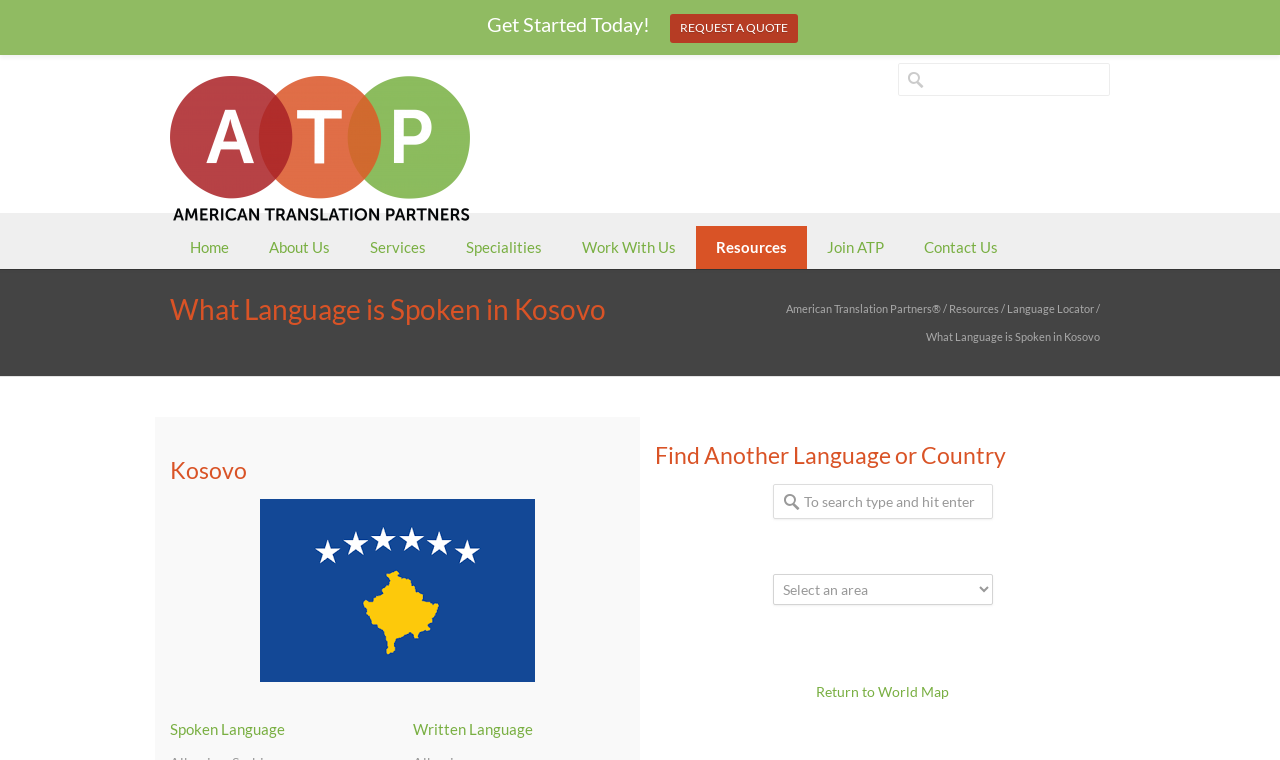Could you provide the bounding box coordinates for the portion of the screen to click to complete this instruction: "Click the Language Locator link"?

[0.787, 0.397, 0.855, 0.414]